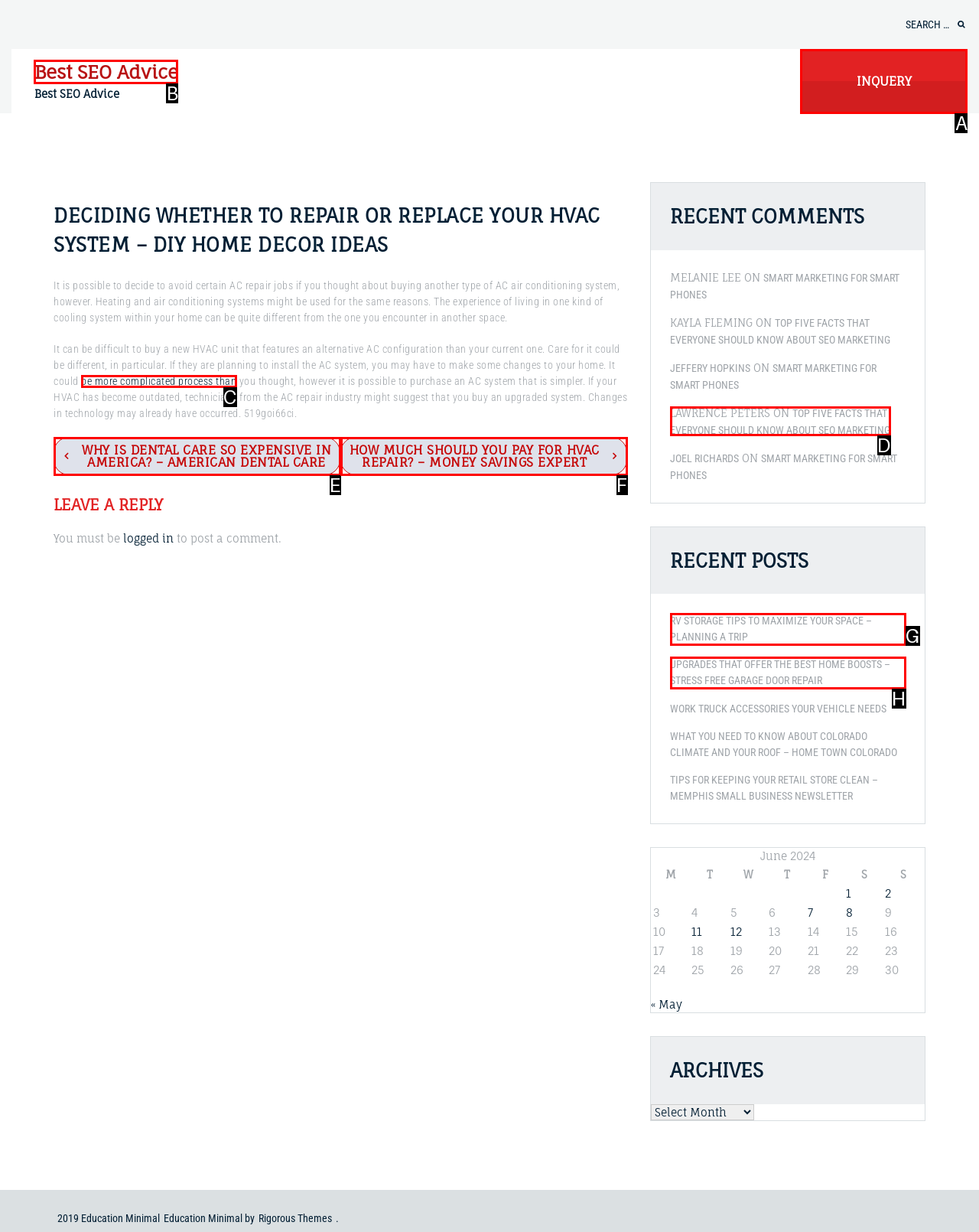Identify the letter of the option to click in order to Subscribe. Answer with the letter directly.

None